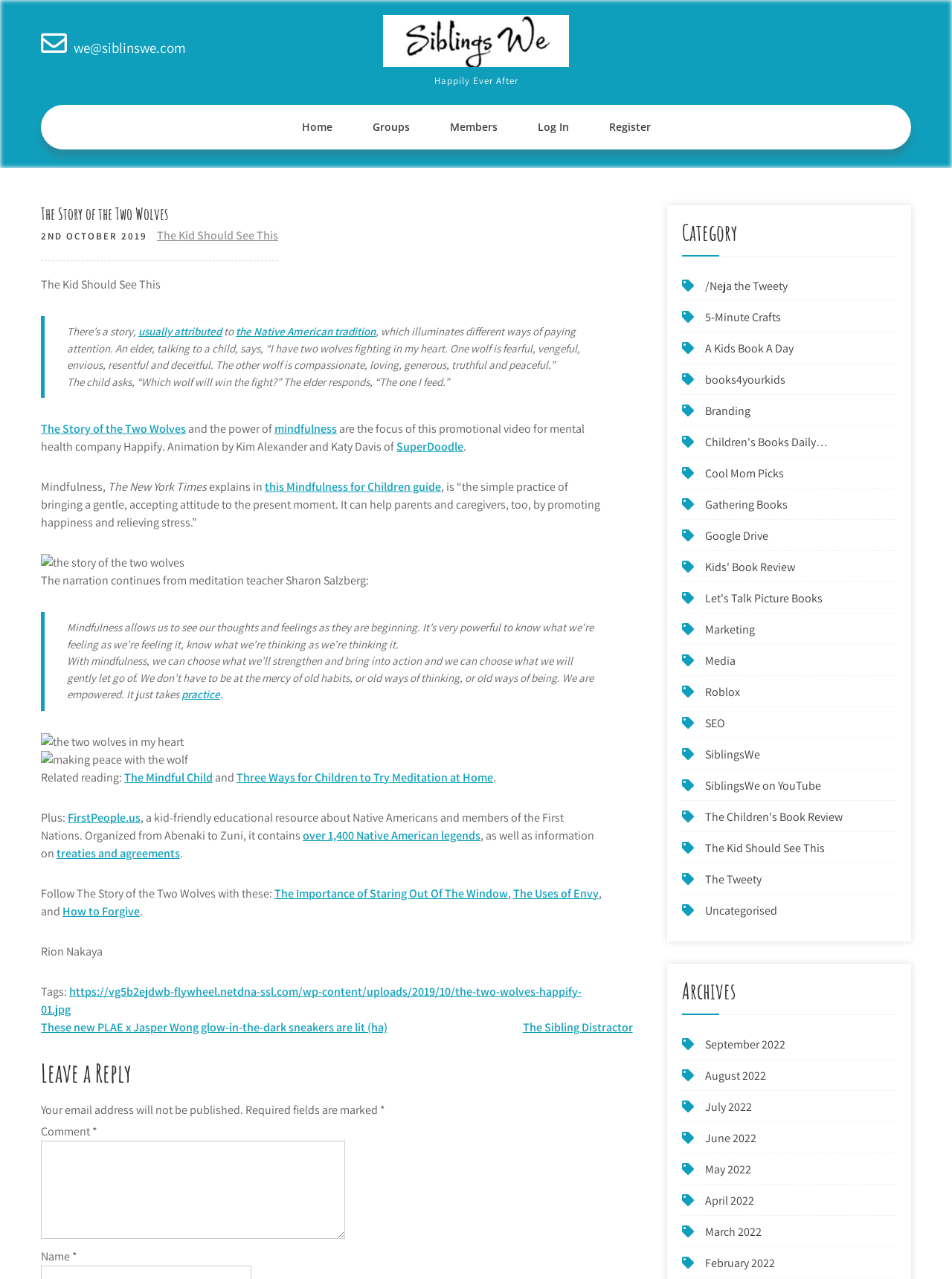From the screenshot, find the bounding box of the UI element matching this description: "March 2022". Supply the bounding box coordinates in the form [left, top, right, bottom], each a float between 0 and 1.

[0.741, 0.957, 0.8, 0.969]